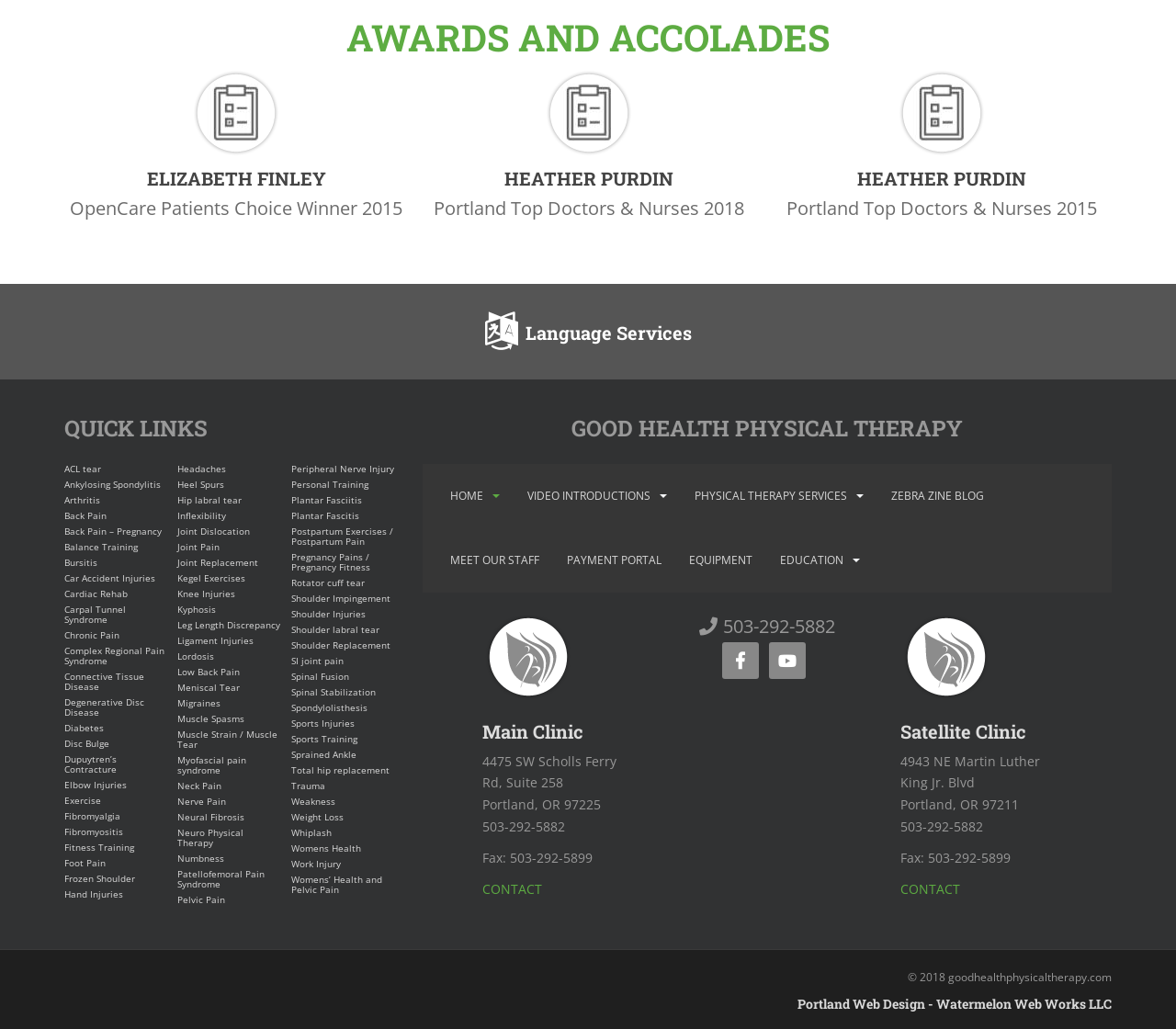Use a single word or phrase to answer the question:
What is the first quick link?

ACL tear